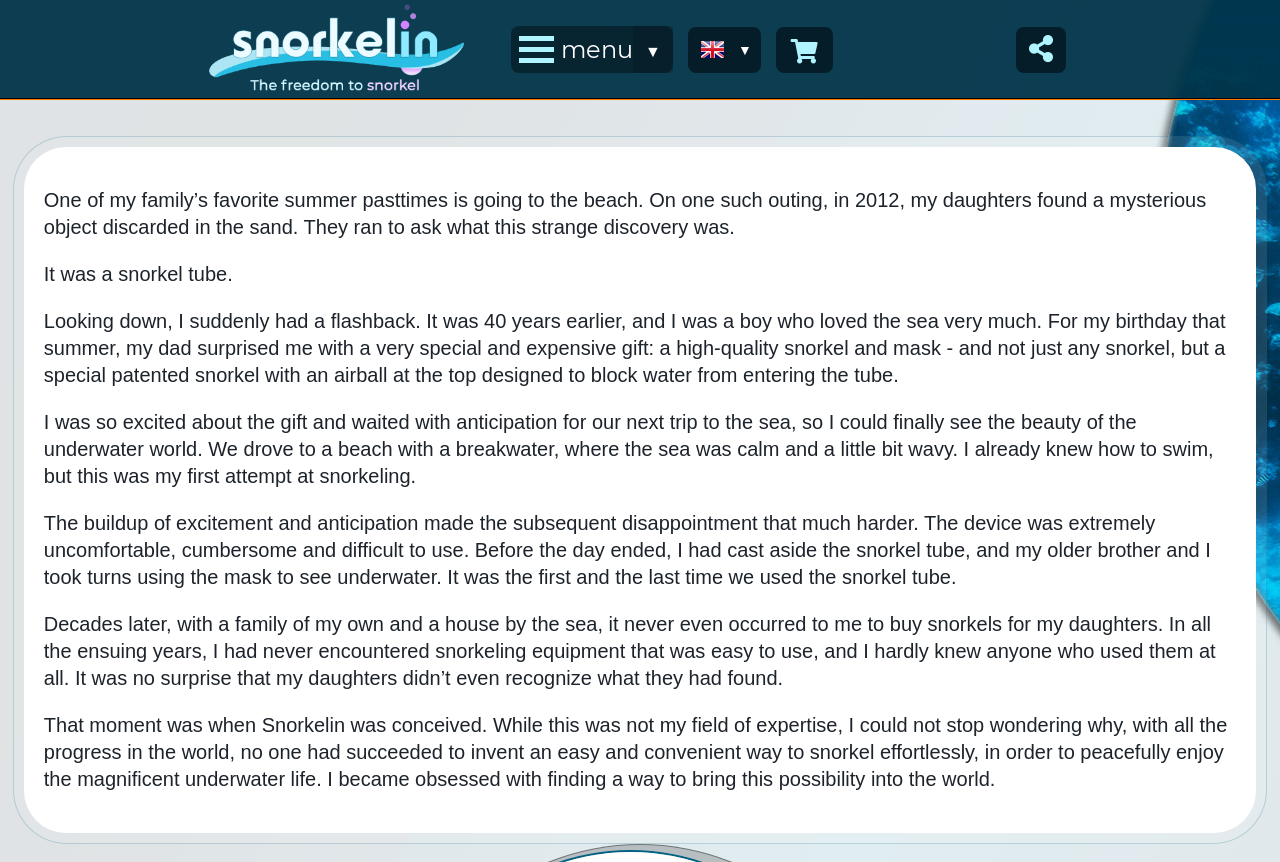Provide the bounding box coordinates of the UI element this sentence describes: "▼".

[0.544, 0.031, 0.588, 0.084]